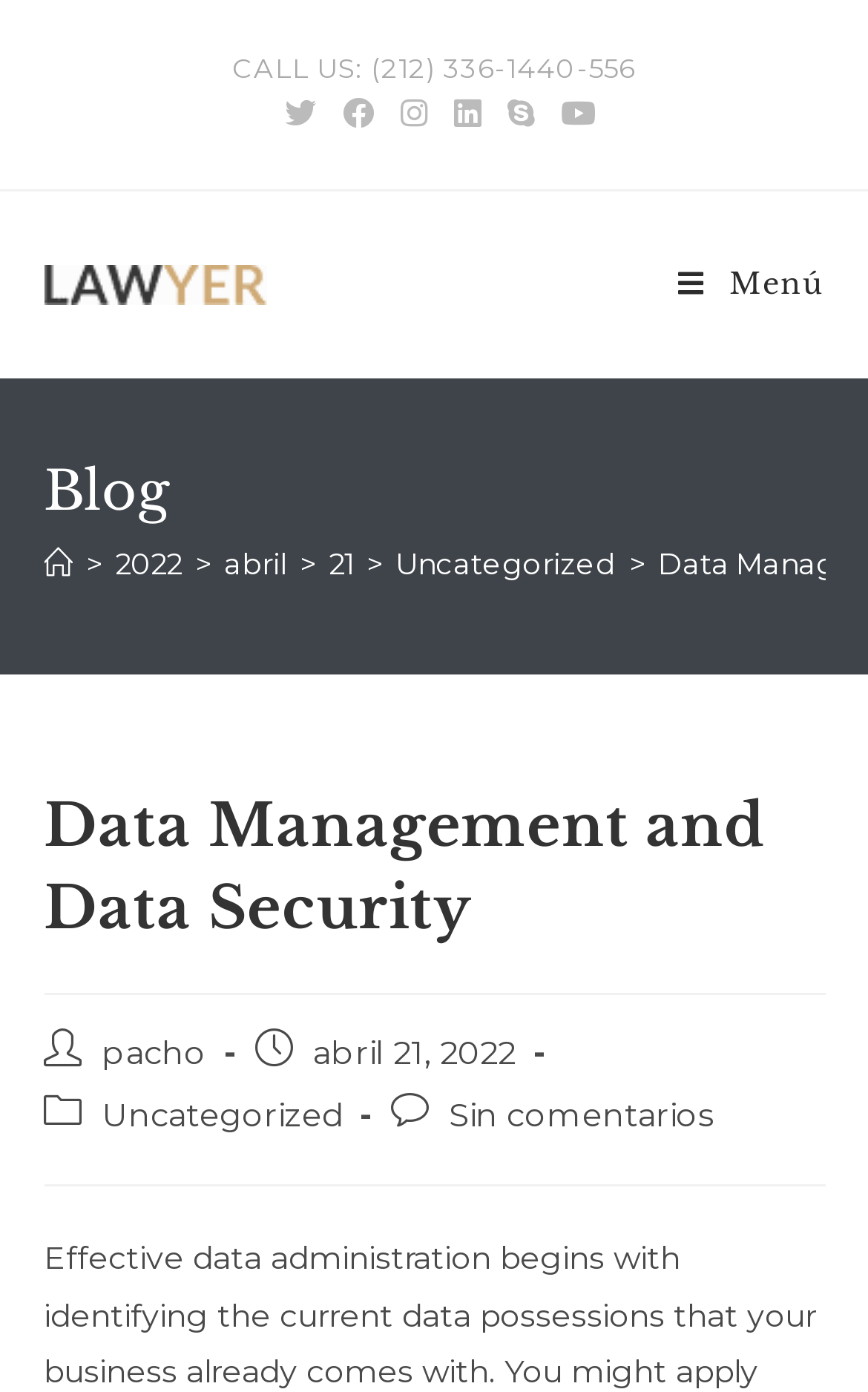Locate the bounding box of the UI element defined by this description: "parent_node: Comment name="email" placeholder="Email *"". The coordinates should be given as four float numbers between 0 and 1, formatted as [left, top, right, bottom].

None